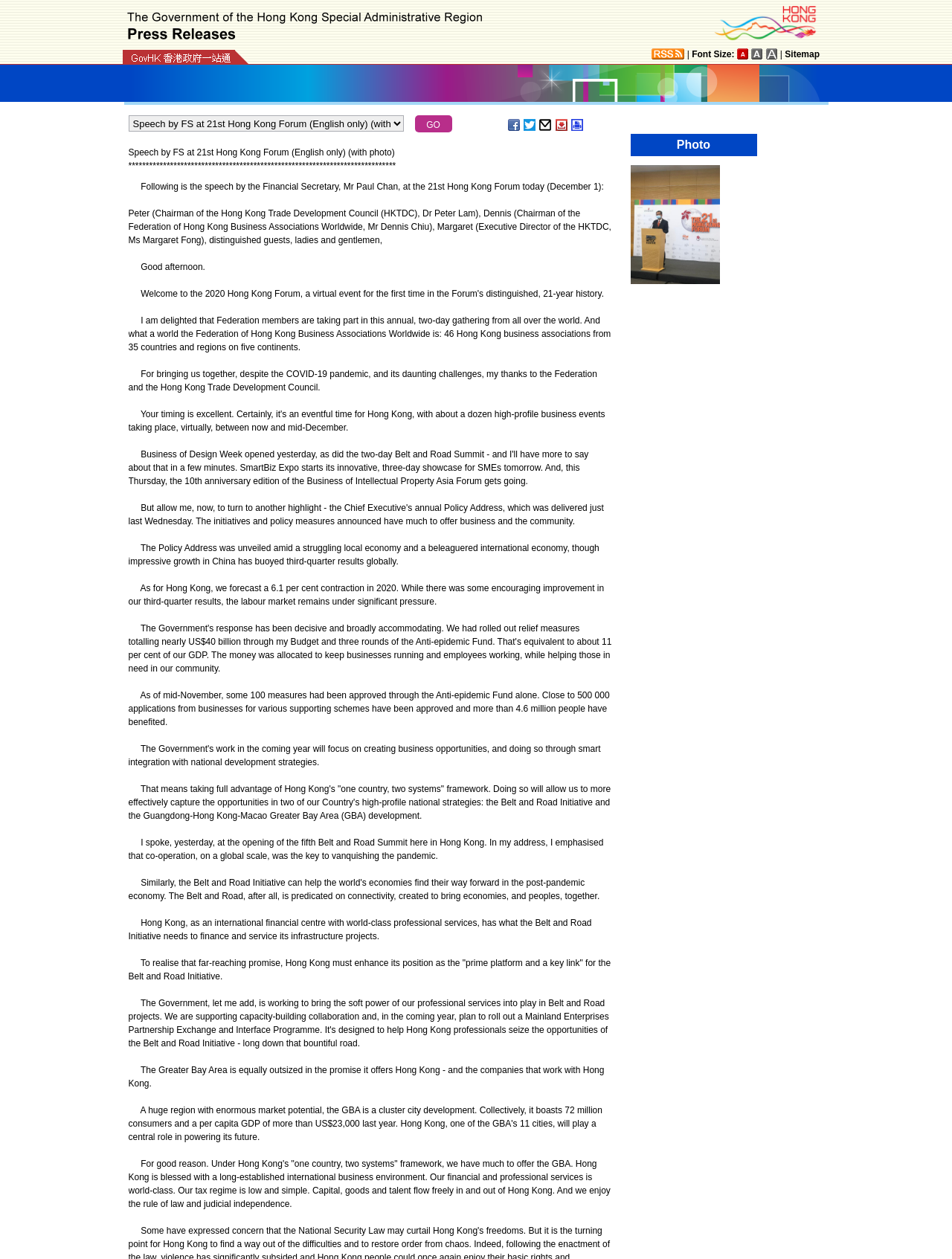Pinpoint the bounding box coordinates for the area that should be clicked to perform the following instruction: "Click on My Account".

None